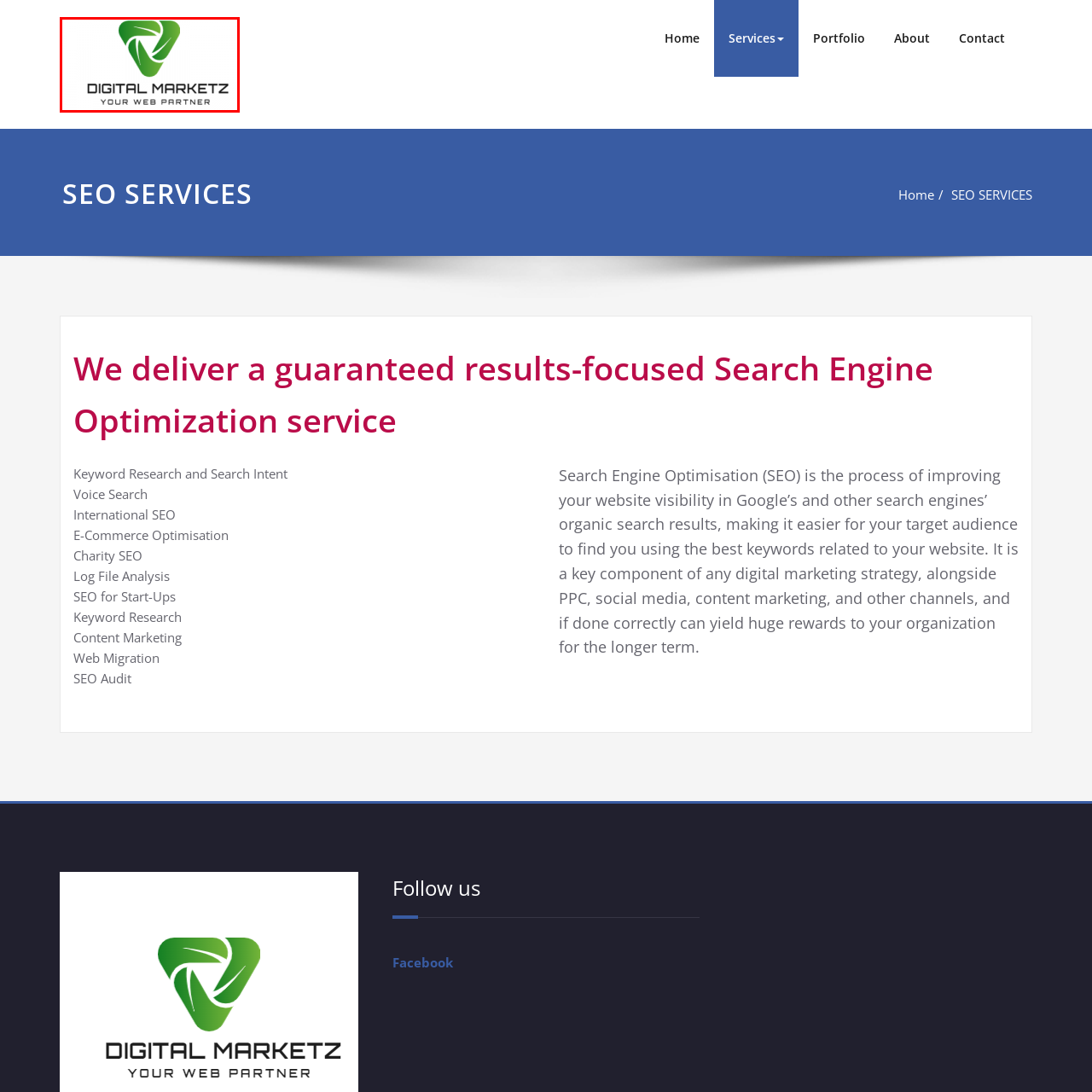Provide a comprehensive description of the image highlighted within the red bounding box.

The image showcases the logo of "Digital Marketz," a digital marketing agency dedicated to enhancing online visibility. The logo features a stylized green triangular emblem, symbolizing growth and dynamism, complemented by the bold, modern font of the company name "DIGITAL MARKETZ" placed prominently below. Accompanying the name is the tagline "YOUR WEB PARTNER," which emphasizes the agency's commitment to collaborating with clients to achieve their digital marketing goals. This branding reflects a professional image aimed at attracting businesses seeking to improve their online presence through effective digital marketing strategies.